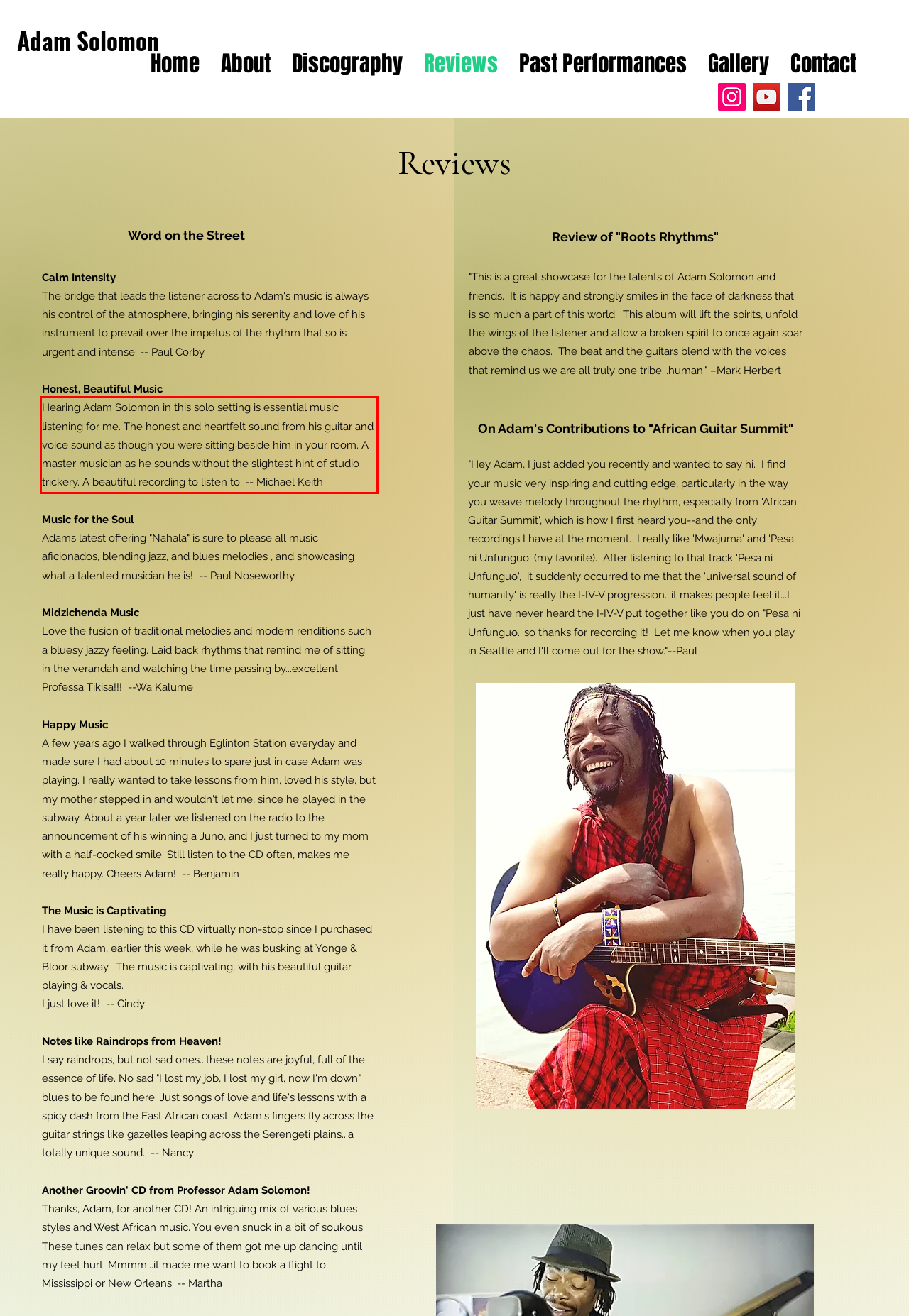By examining the provided screenshot of a webpage, recognize the text within the red bounding box and generate its text content.

Hearing Adam Solomon in this solo setting is essential music listening for me. The honest and heartfelt sound from his guitar and voice sound as though you were sitting beside him in your room. A master musician as he sounds without the slightest hint of studio trickery. A beautiful recording to listen to. -- Michael Keith